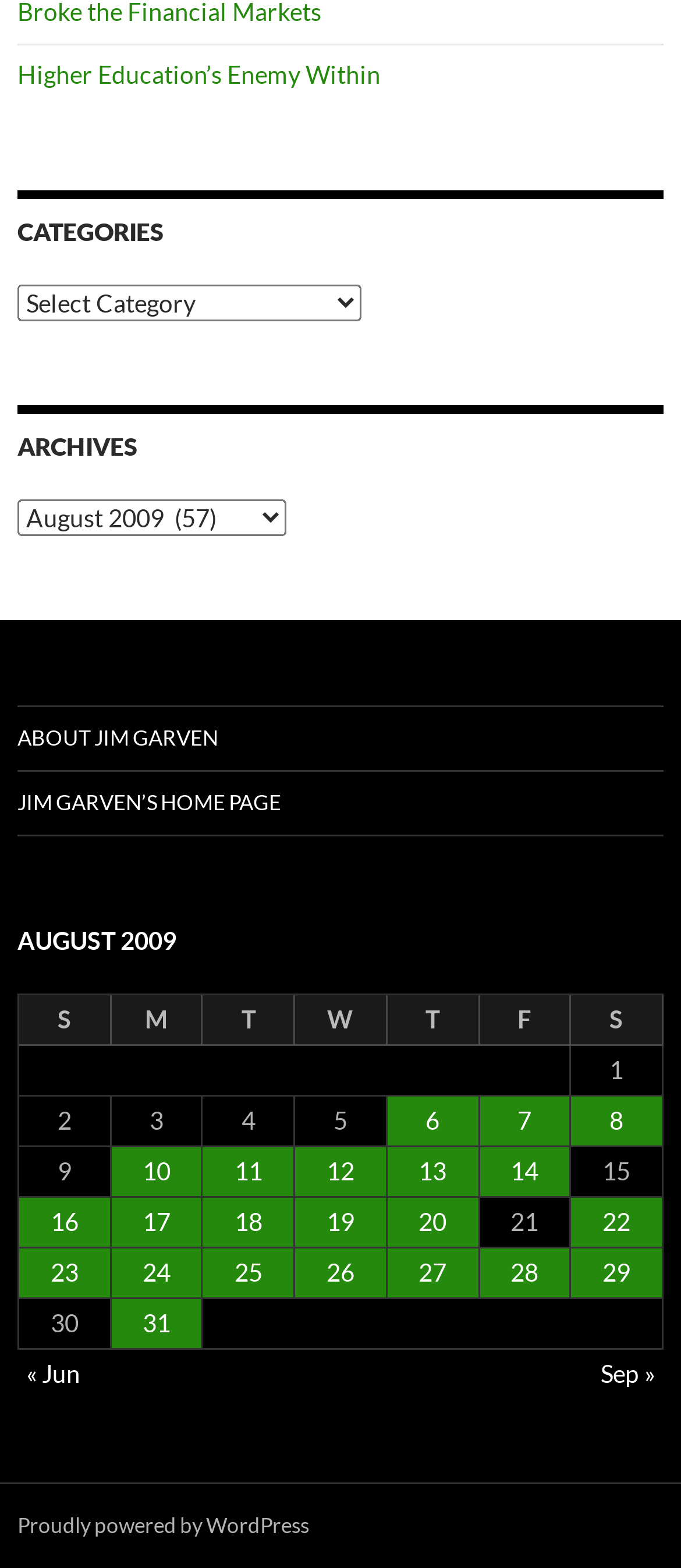Provide a single word or phrase to answer the given question: 
How many links are in the table?

31